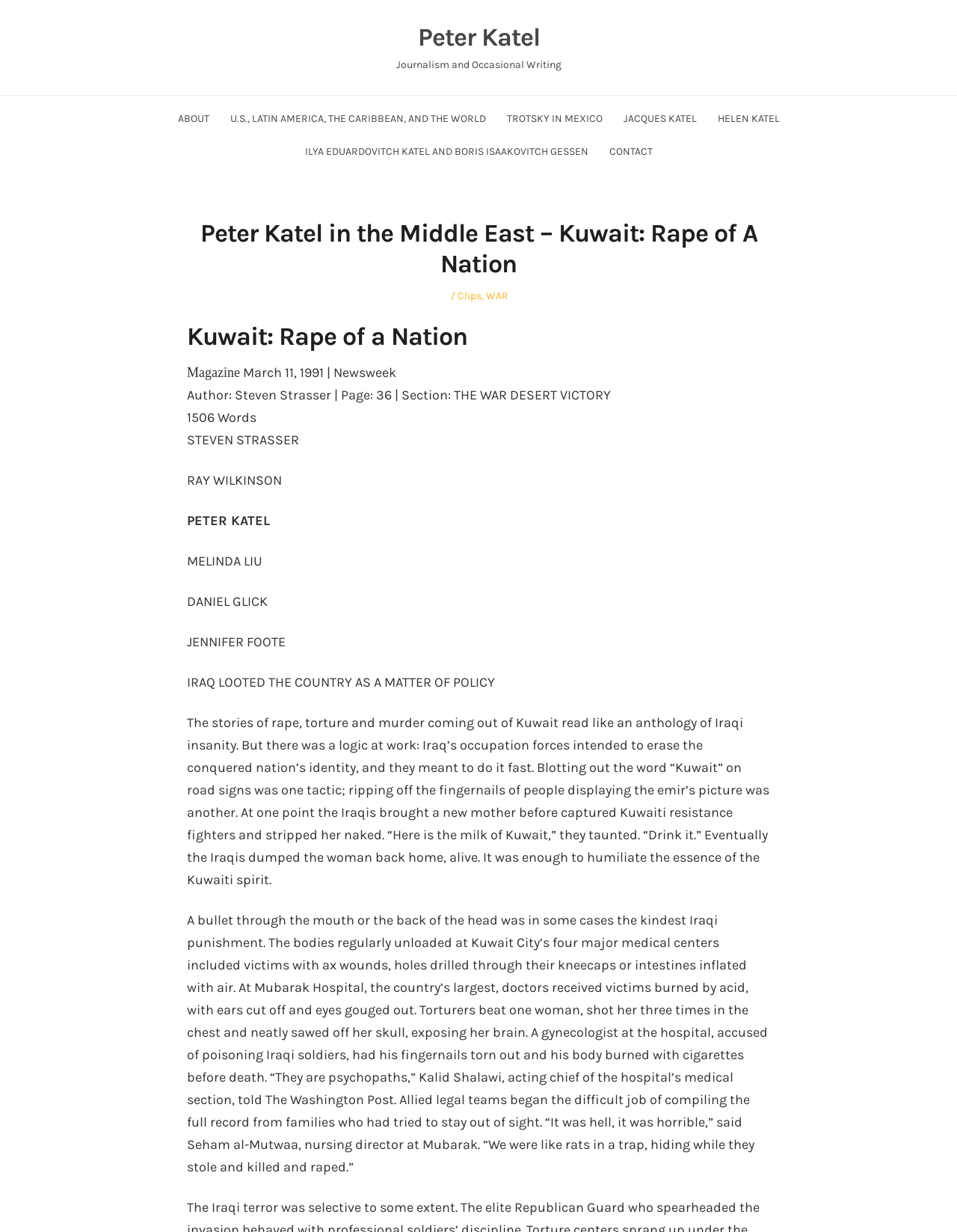Use a single word or phrase to answer the question: 
Who is the author of the article?

Steven Strasser